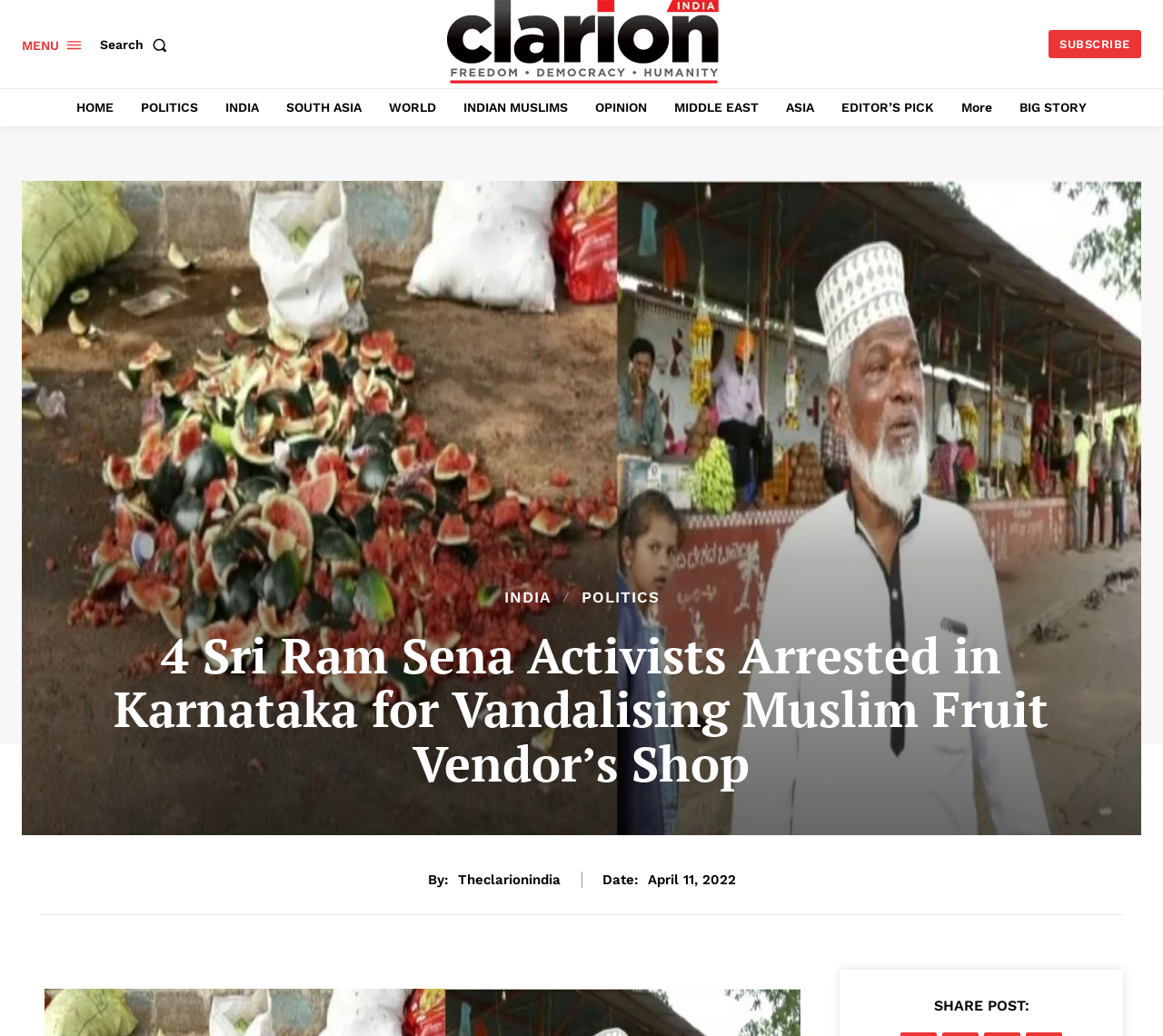Find the bounding box coordinates of the element I should click to carry out the following instruction: "check instructor corner".

None